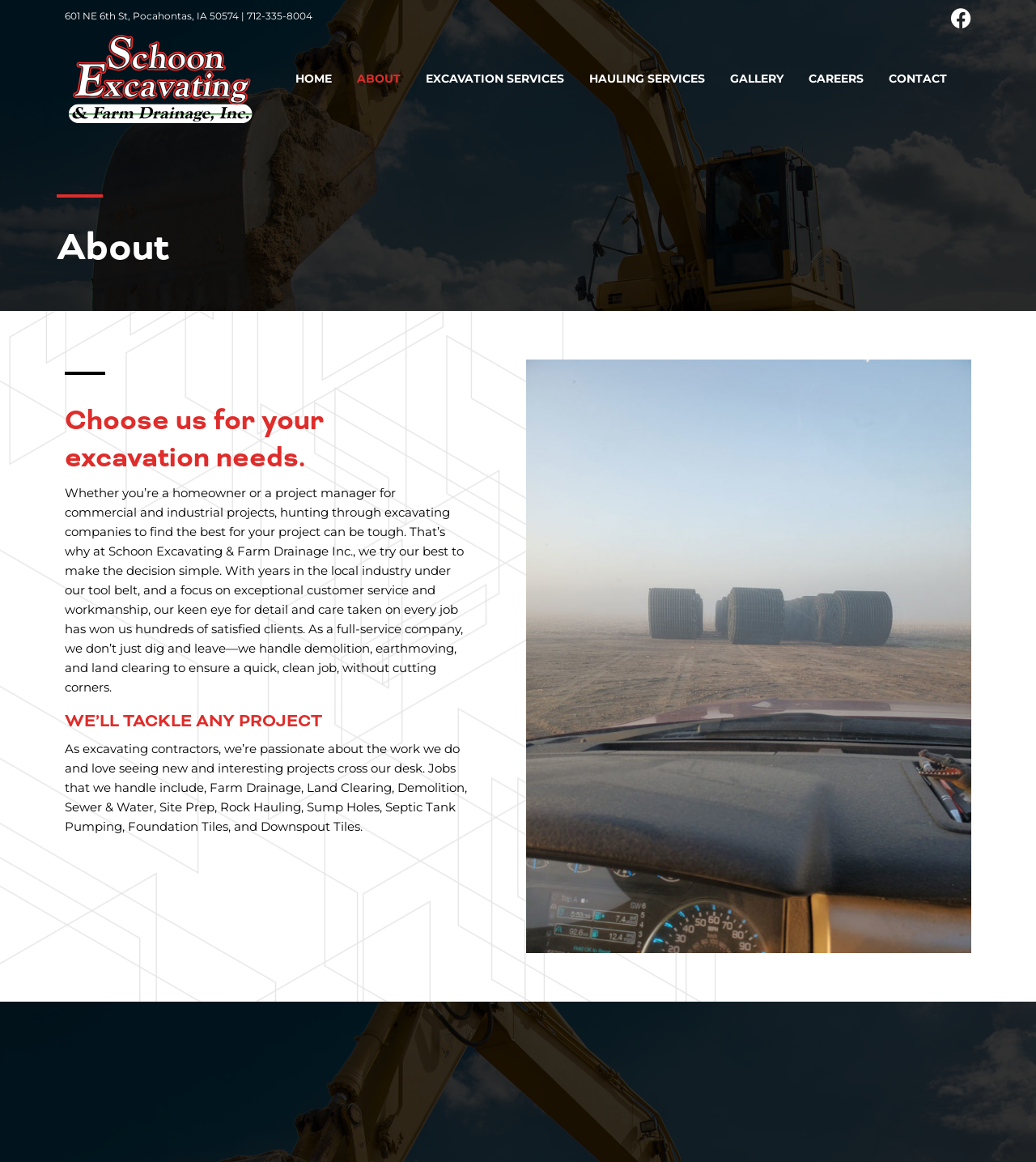Please answer the following question using a single word or phrase: 
What types of projects does the company handle?

Commercial, industrial, and residential